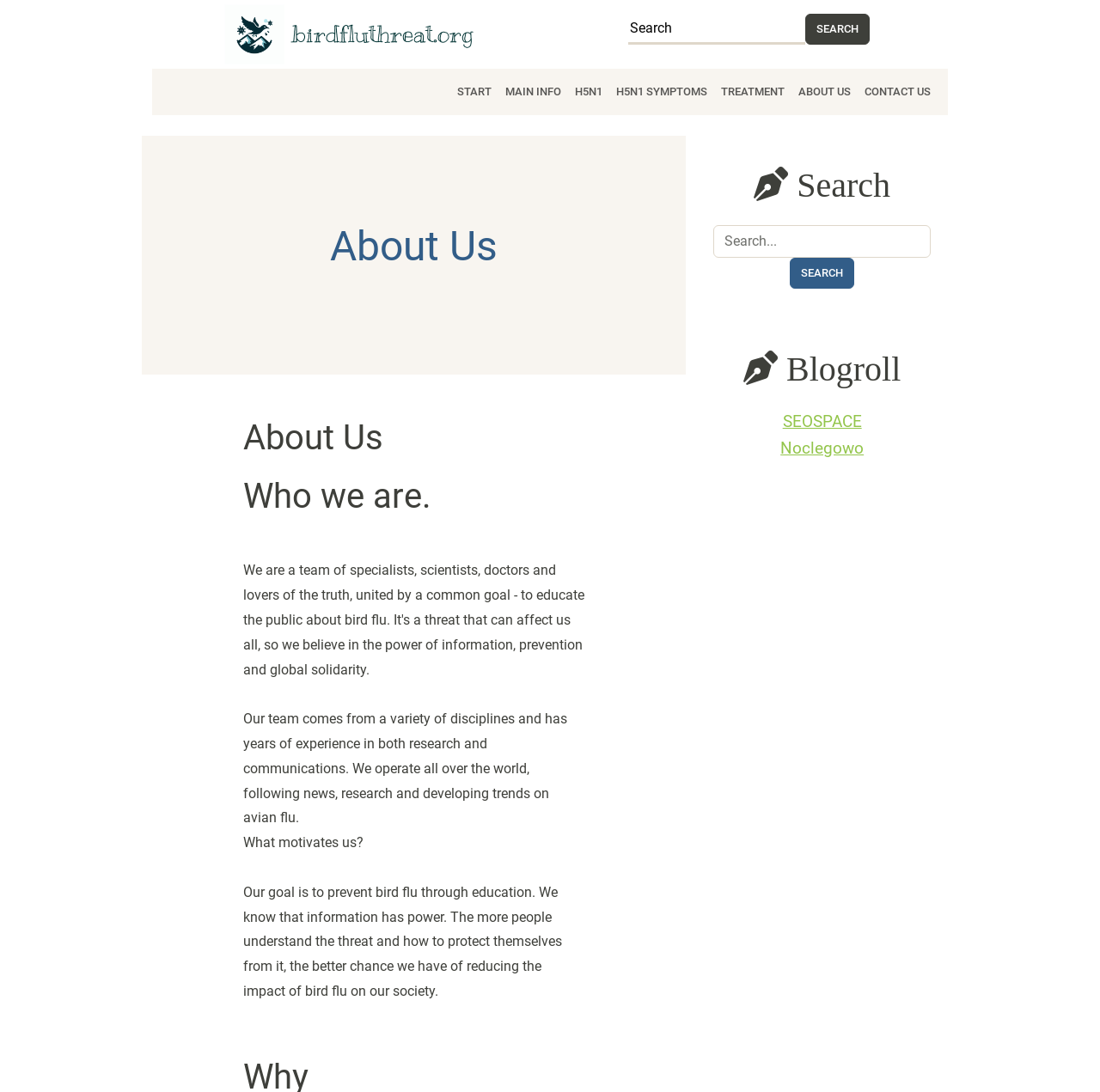Look at the image and write a detailed answer to the question: 
What is the topic of the 'H5N1 SYMPTOMS' link?

I found the topic of the link by looking at the link element with the bounding box coordinates [0.554, 0.069, 0.649, 0.099], which contains the text 'H5N1 SYMPTOMS'.